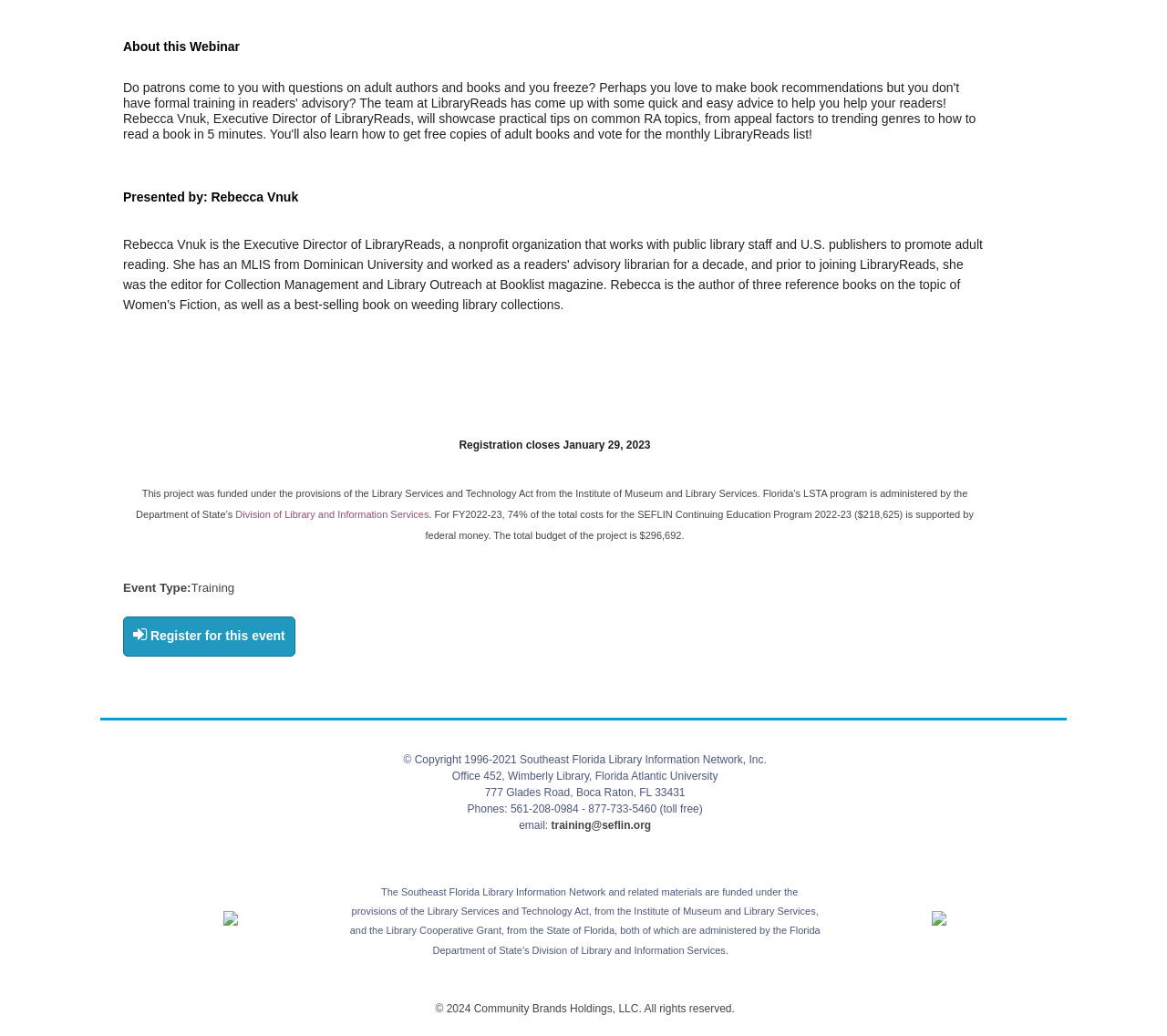Determine the bounding box coordinates of the UI element described below. Use the format (top-left x, top-left y, bottom-right x, bottom-right y) with floating point numbers between 0 and 1: training@seflin.org

[0.472, 0.79, 0.558, 0.803]